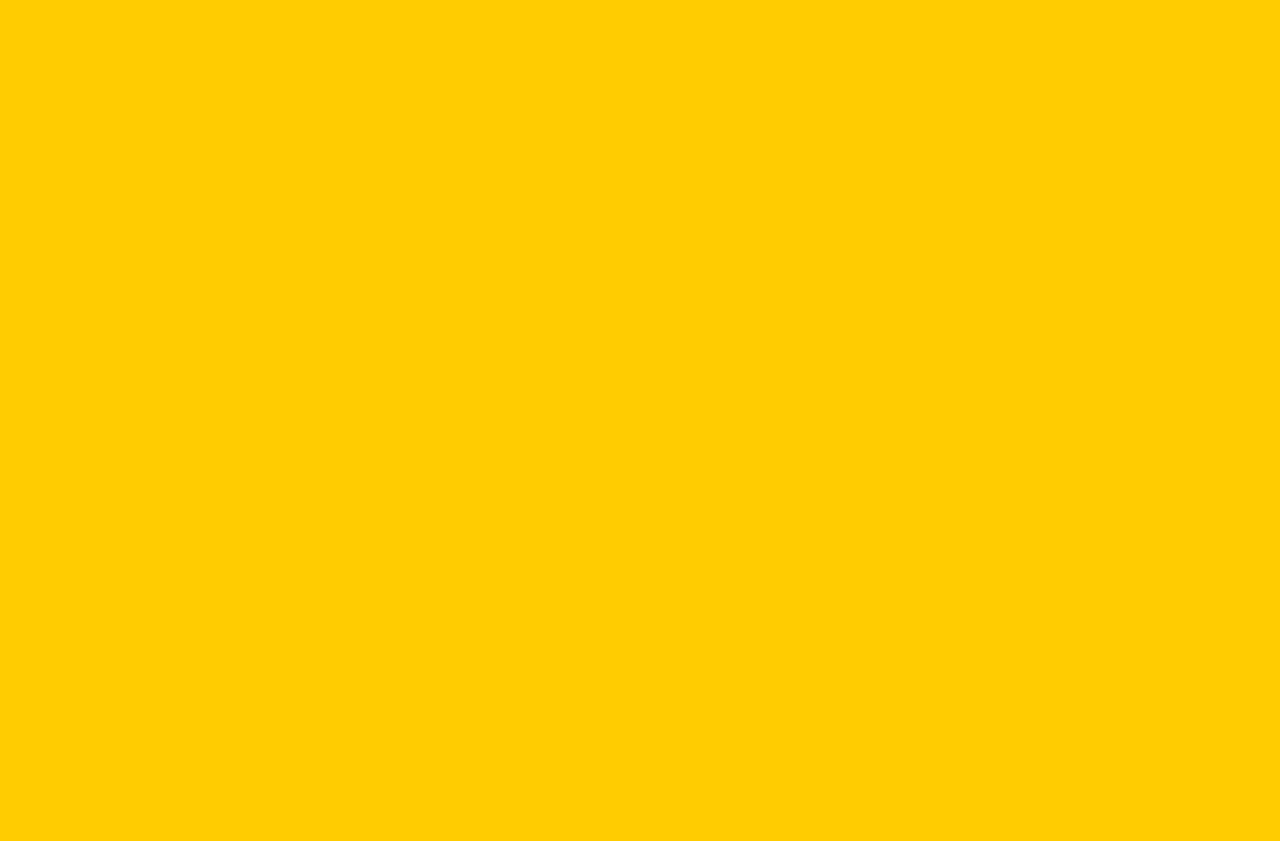Specify the bounding box coordinates for the region that must be clicked to perform the given instruction: "download the ERASMUS+ PROGRAMMLEITFADEN 2023 - DE PDF file".

[0.323, 0.237, 0.583, 0.263]